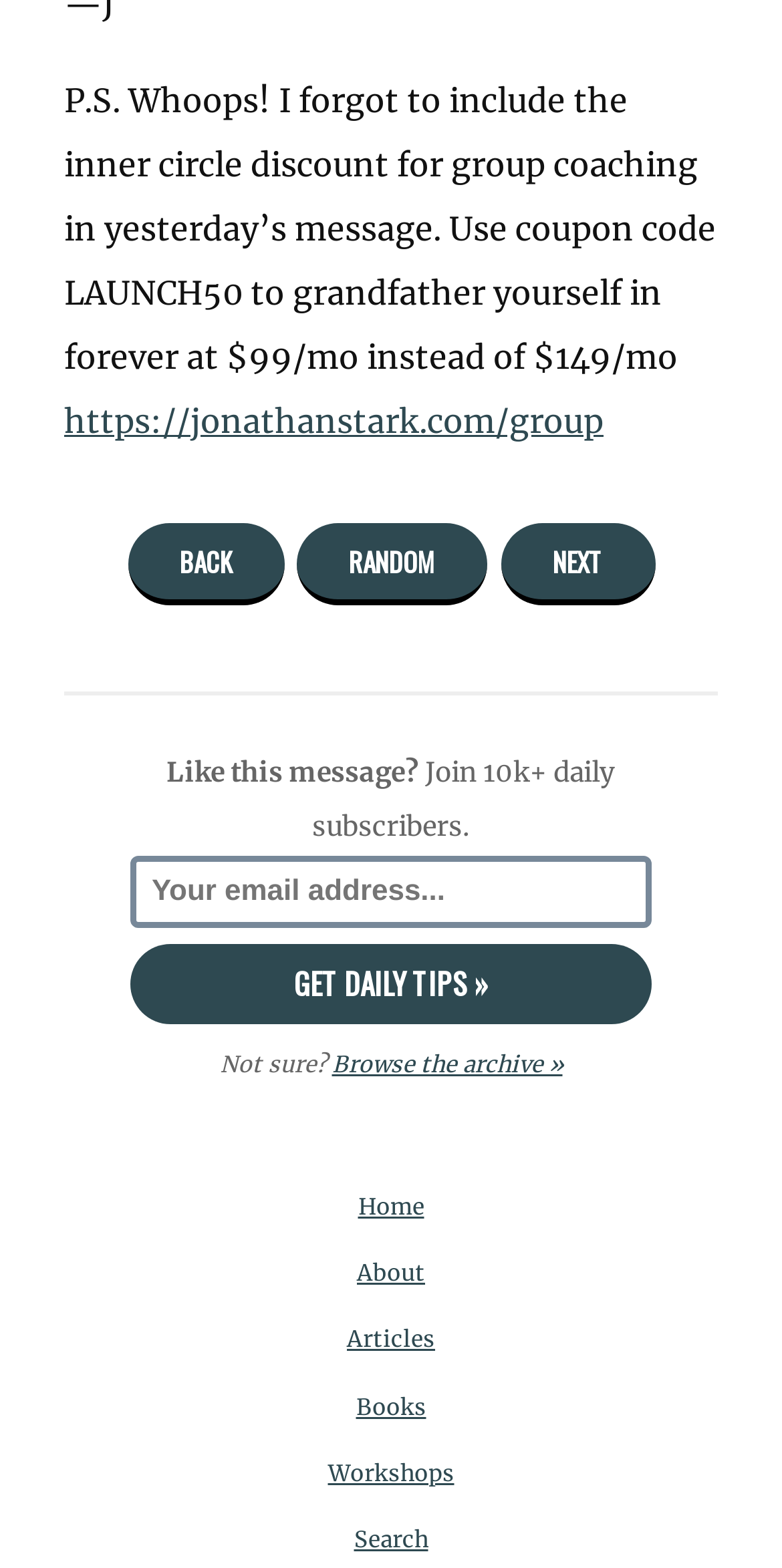Answer the question below in one word or phrase:
What is the purpose of the input field on the webpage?

To enter email address